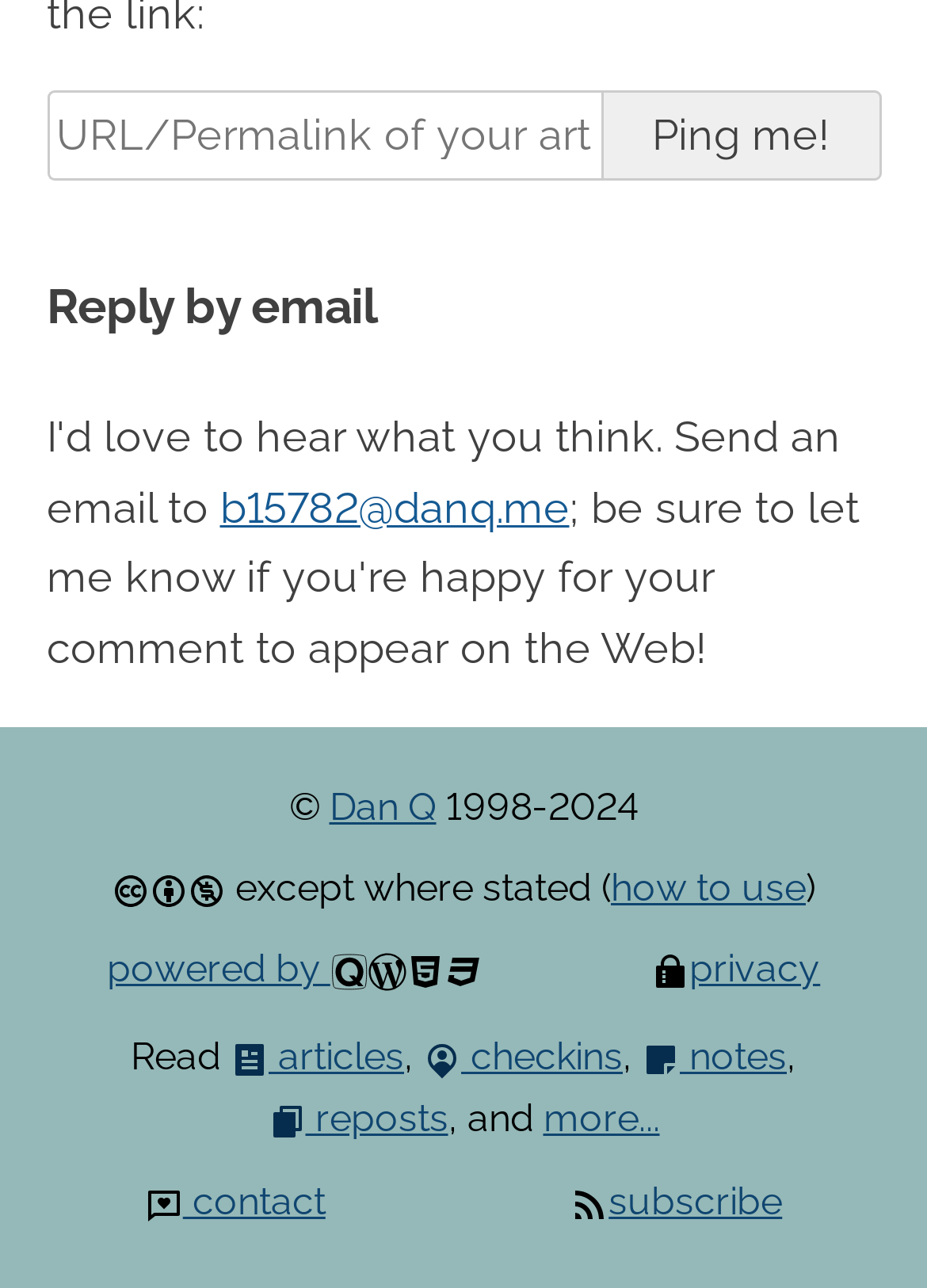Please indicate the bounding box coordinates of the element's region to be clicked to achieve the instruction: "Read articles". Provide the coordinates as four float numbers between 0 and 1, i.e., [left, top, right, bottom].

[0.249, 0.802, 0.436, 0.837]